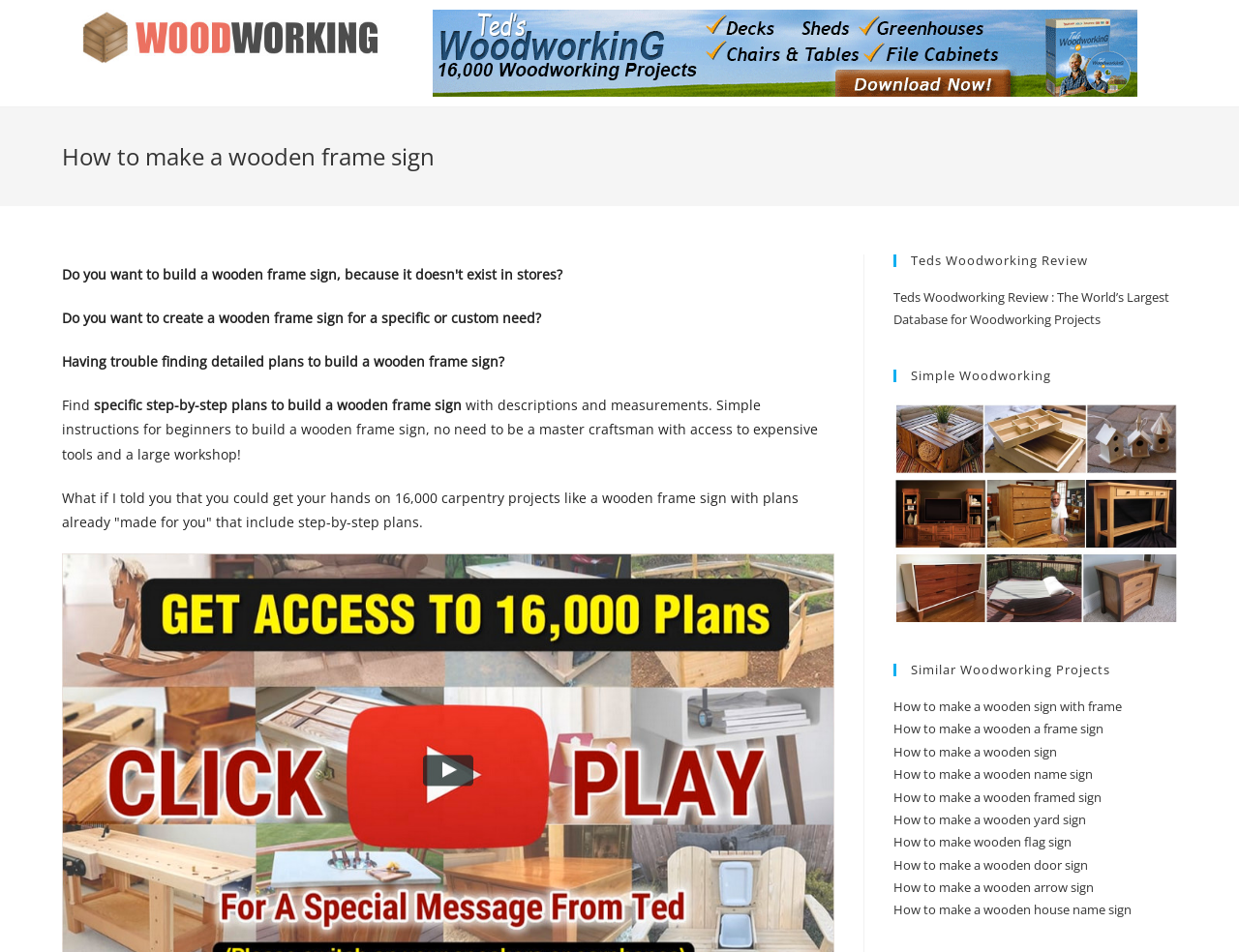Please specify the bounding box coordinates of the area that should be clicked to accomplish the following instruction: "Explore similar woodworking projects". The coordinates should consist of four float numbers between 0 and 1, i.e., [left, top, right, bottom].

[0.721, 0.697, 0.95, 0.71]